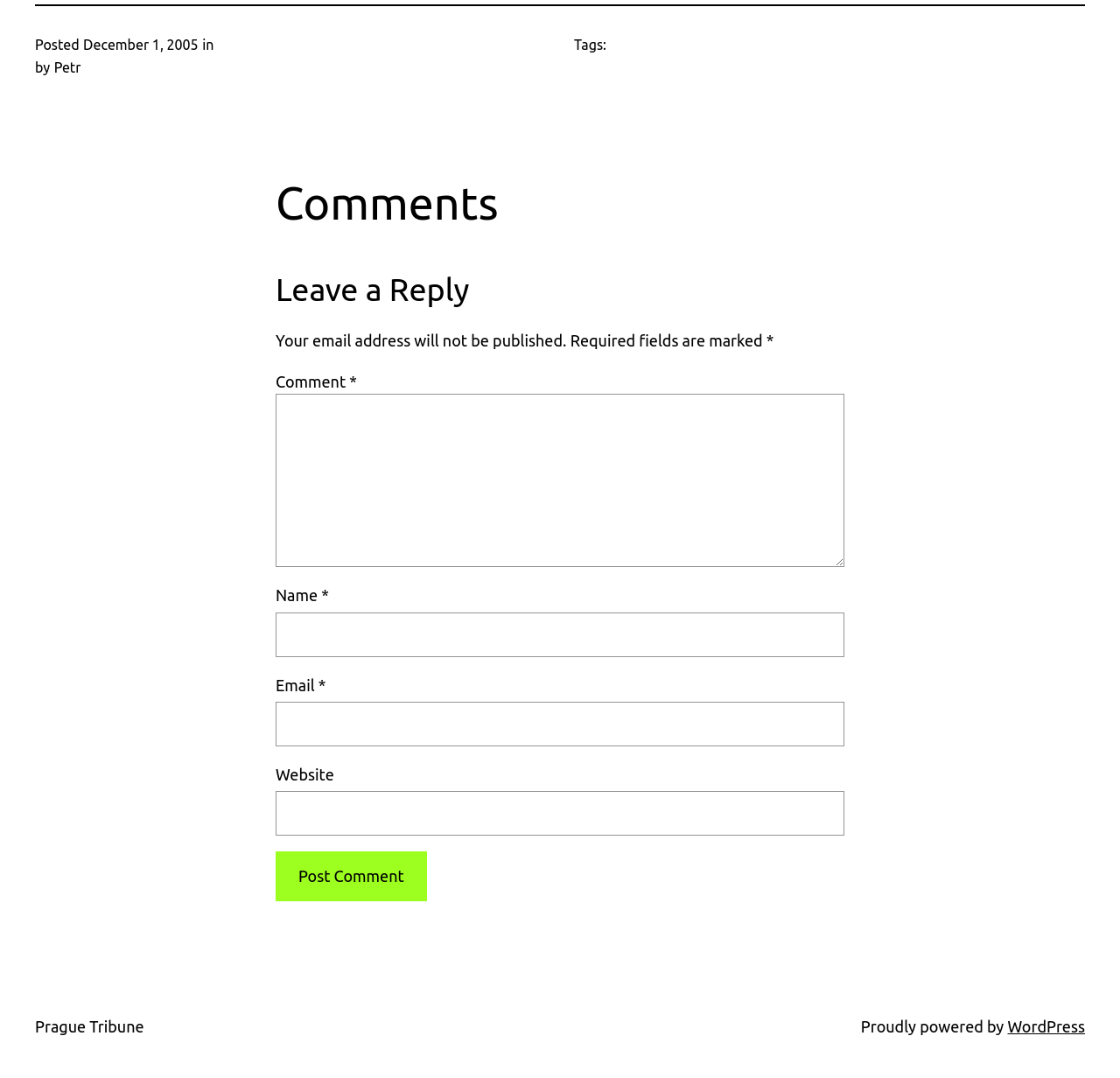Give a one-word or one-phrase response to the question: 
Who posted the article?

Petr